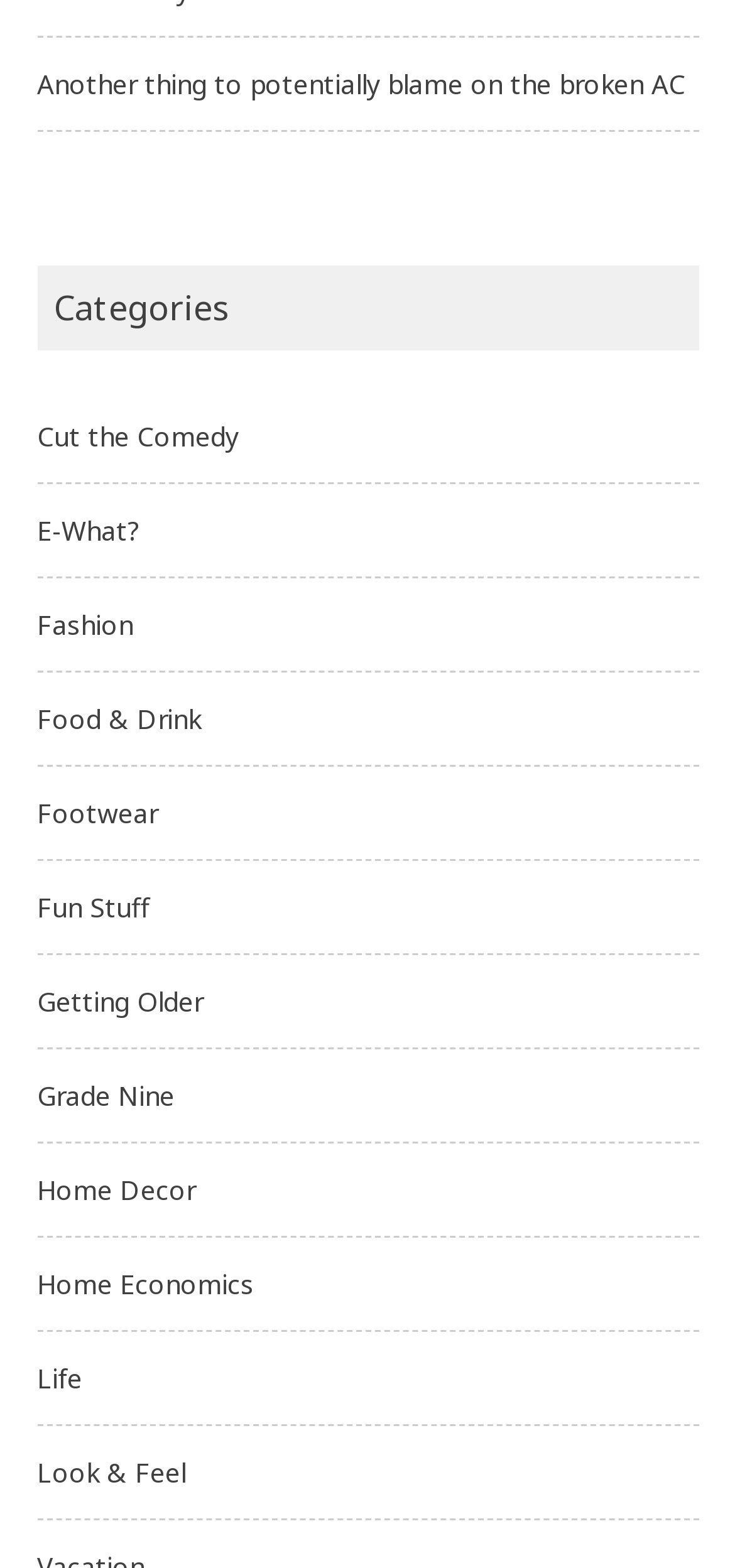How many categories are listed?
Based on the screenshot, respond with a single word or phrase.

16